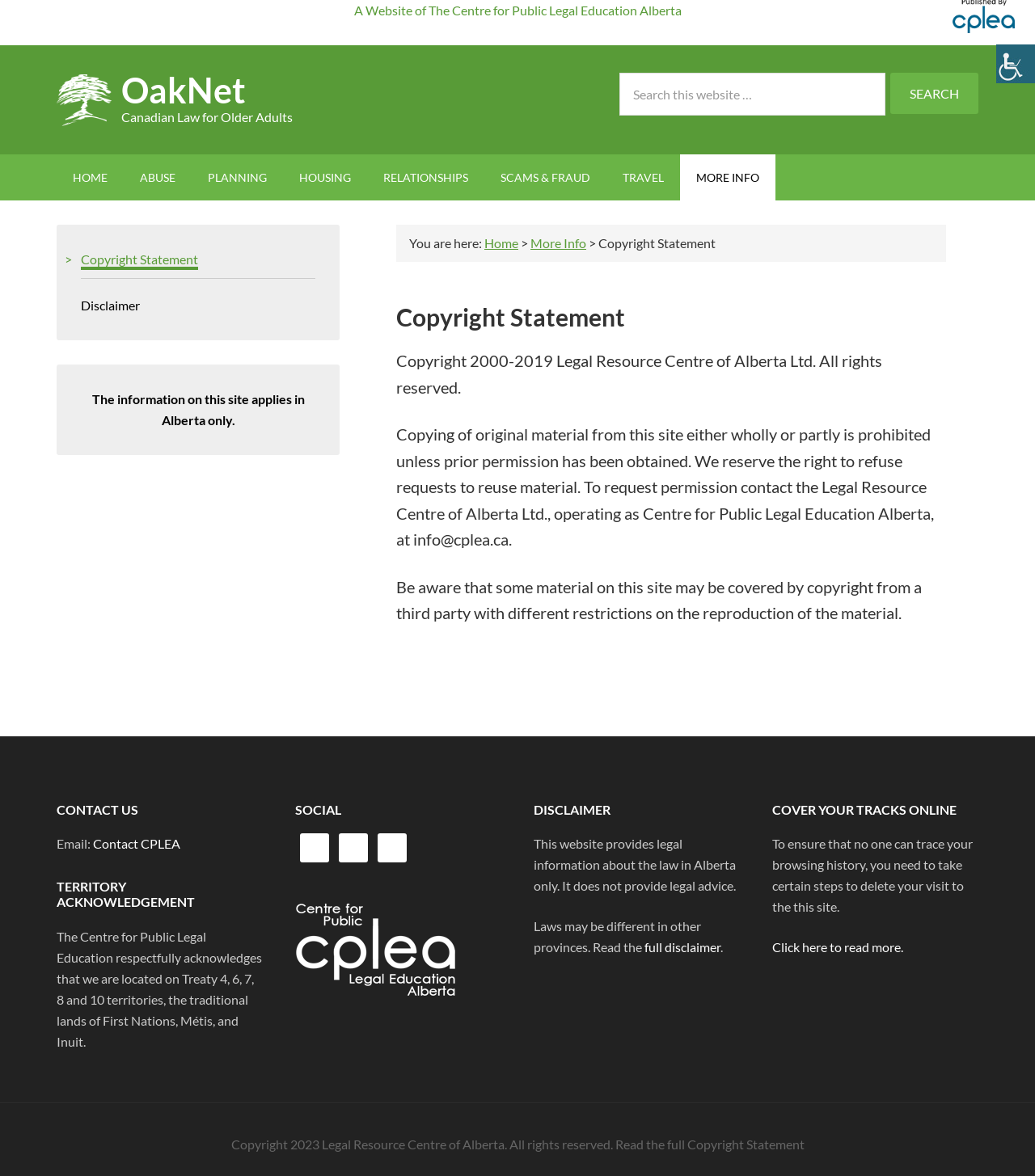What is the purpose of the search button?
Please ensure your answer is as detailed and informative as possible.

I inferred the purpose of the search button by looking at the text 'Search this website …' next to the textbox, which suggests that the button is used to search the website.